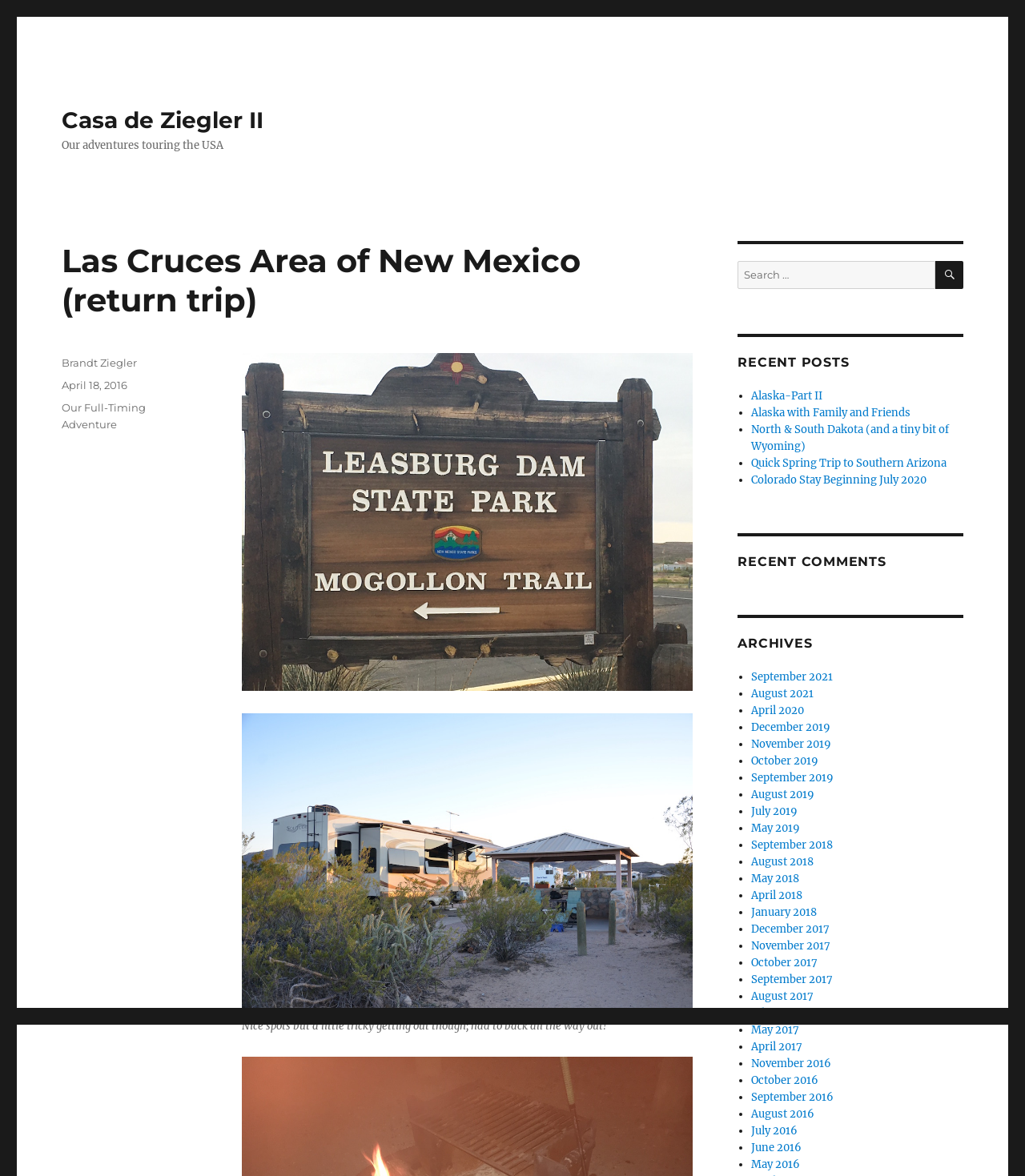Identify and generate the primary title of the webpage.

Las Cruces Area of New Mexico (return trip)